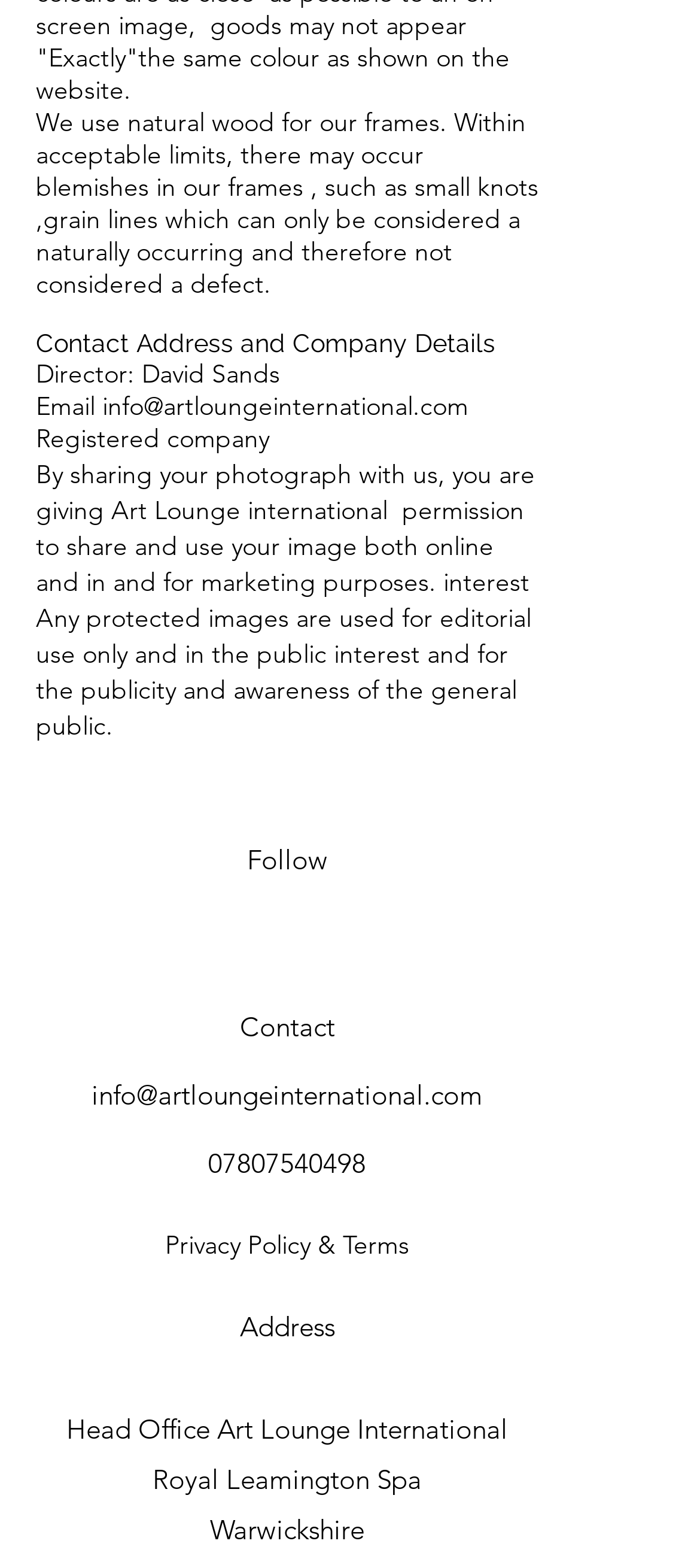From the webpage screenshot, predict the bounding box coordinates (top-left x, top-left y, bottom-right x, bottom-right y) for the UI element described here: Privacy Policy & Terms

[0.103, 0.77, 0.718, 0.819]